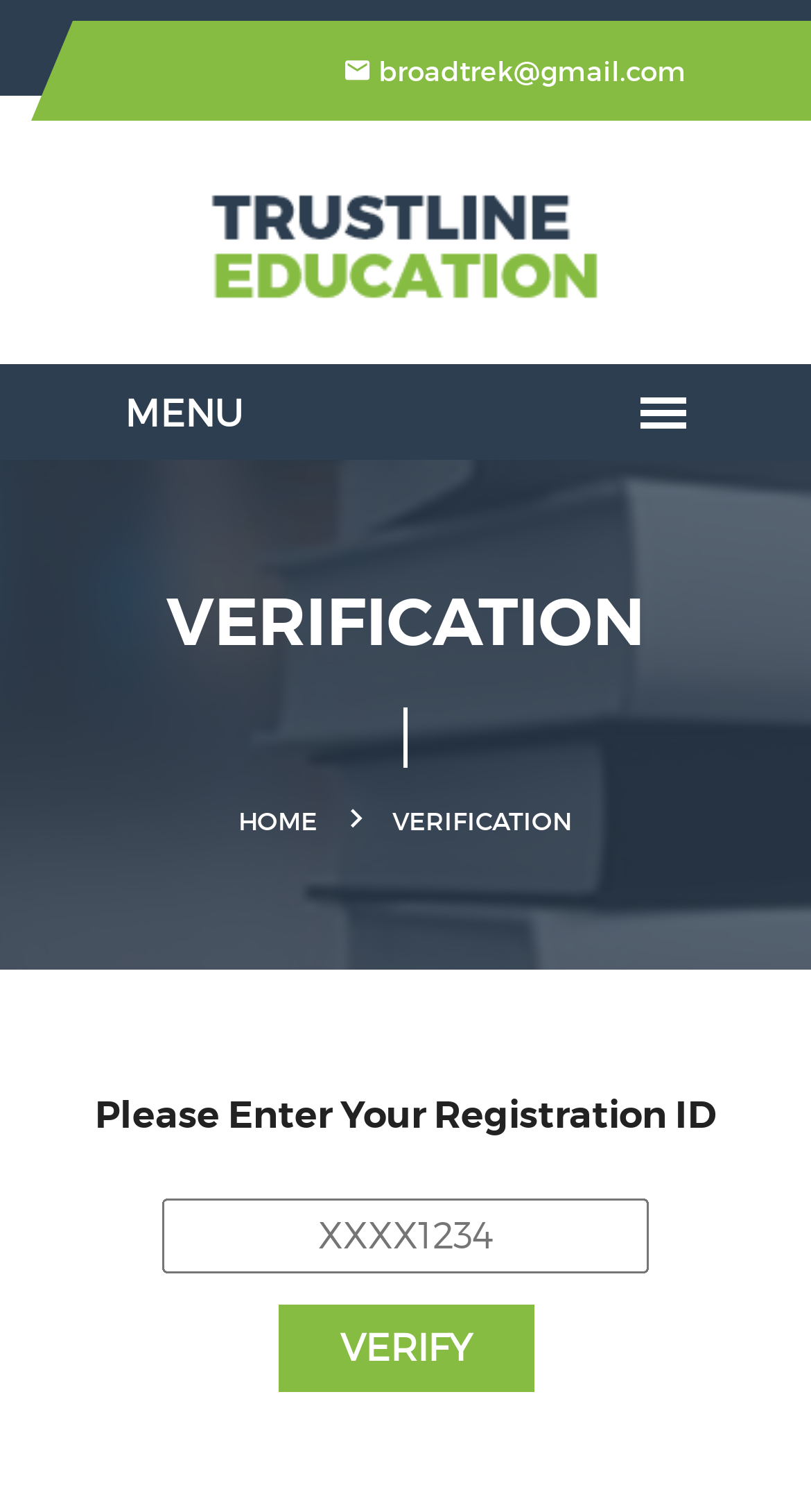Please find the bounding box for the following UI element description. Provide the coordinates in (top-left x, top-left y, bottom-right x, bottom-right y) format, with values between 0 and 1: broadtrek@gmail.com

[0.426, 0.036, 0.846, 0.059]